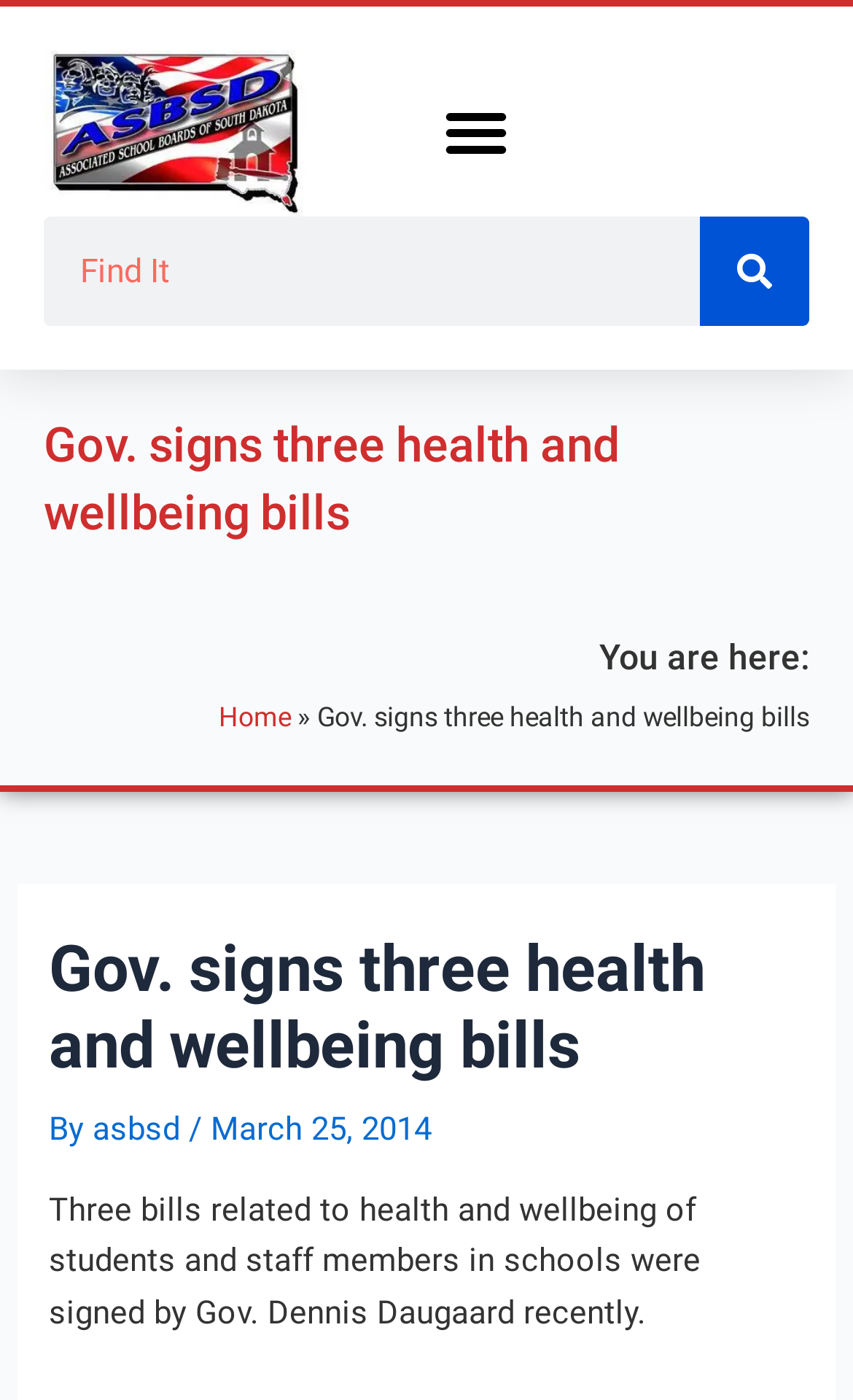Create a detailed summary of all the visual and textual information on the webpage.

The webpage is about three health and wellbeing bills signed by Gov. Dennis Daugaard, related to students and staff members in schools. At the top left, there is an ASBSD logo, and next to it, a menu toggle button. On the top right, there is a search bar with a search button. 

Below the search bar, there is a main heading that reads "Gov. signs three health and wellbeing bills". Underneath this heading, there is a secondary heading "You are here:" followed by a breadcrumb navigation with a link to the "Home" page. 

The main content of the webpage is a news article with a heading that repeats the title of the webpage. The article is attributed to "asbsd" and dated March 25, 2014. The article text describes the three bills signed by the governor, which are related to the health and wellbeing of students and staff members in schools. 

At the bottom of the page, there is a "Post navigation" section, but it does not contain any links or content.